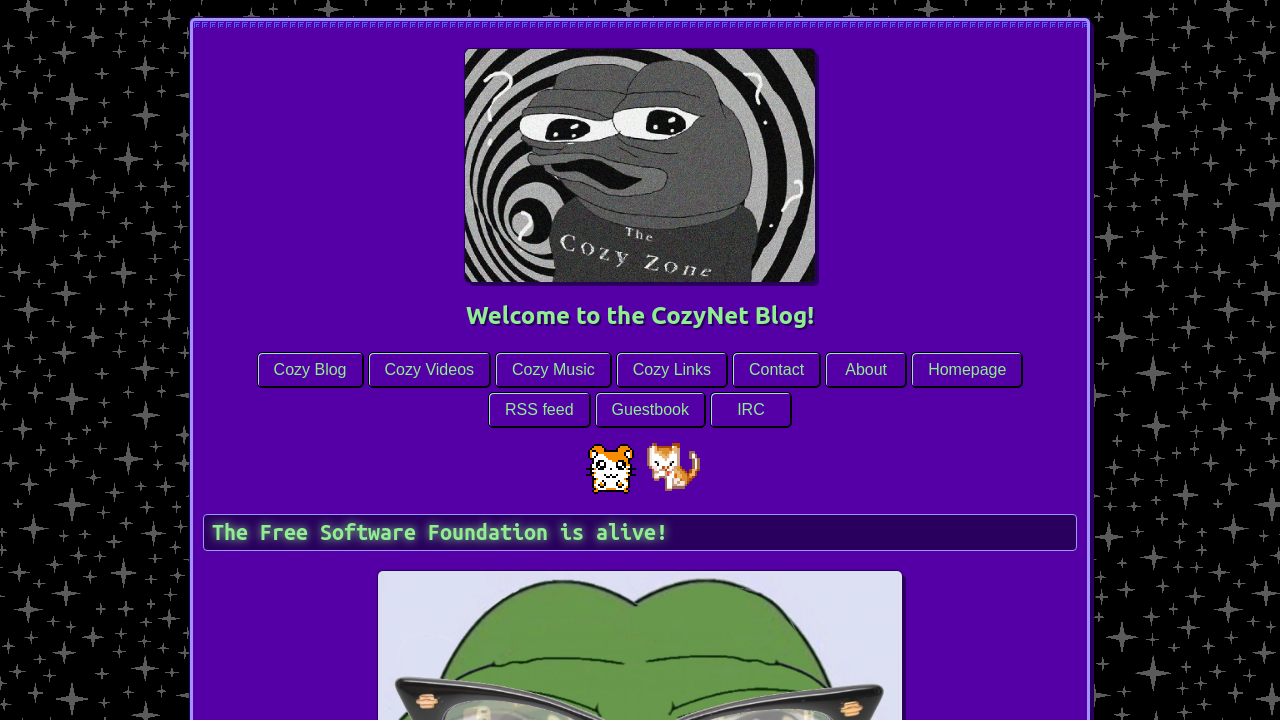Determine the bounding box coordinates of the section I need to click to execute the following instruction: "Click on the Cozy Blog link". Provide the coordinates as four float numbers between 0 and 1, i.e., [left, top, right, bottom].

[0.2, 0.489, 0.284, 0.539]